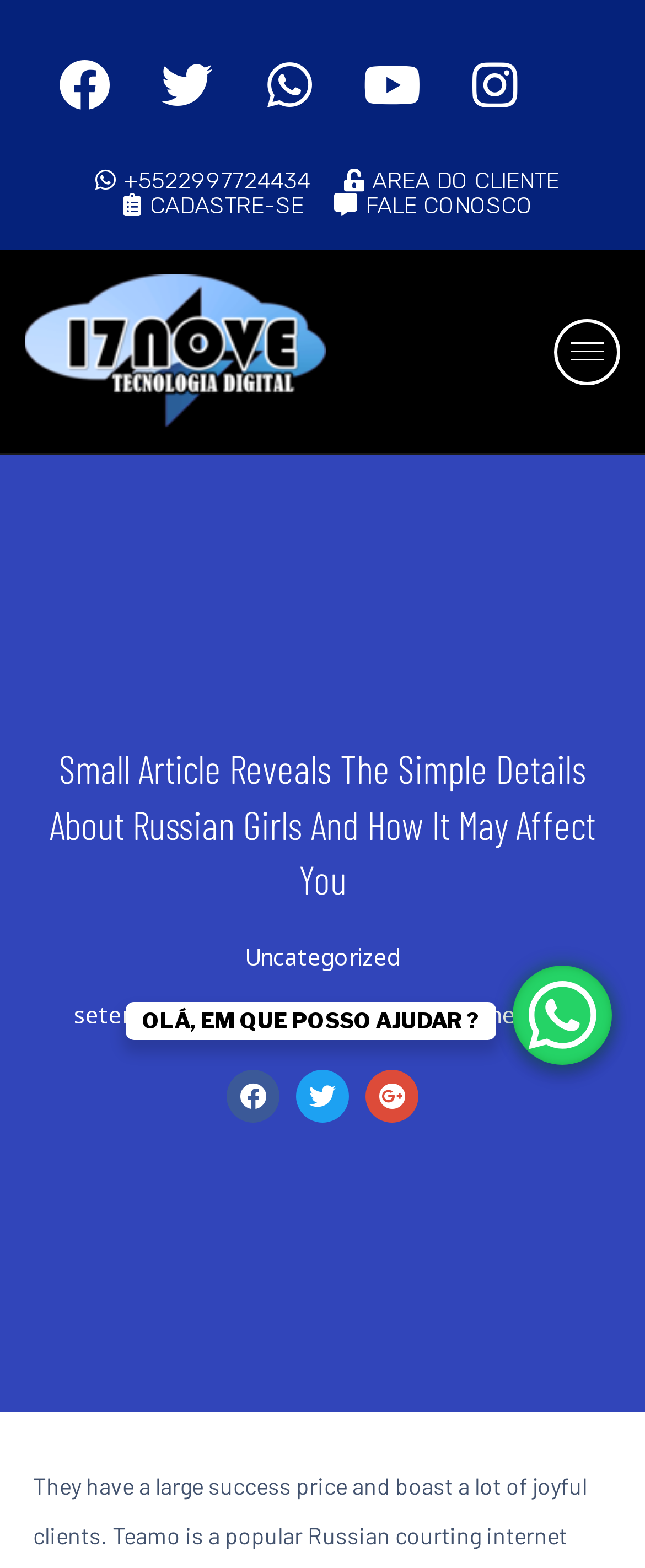Find the bounding box coordinates of the clickable area required to complete the following action: "Browse through the categories".

None